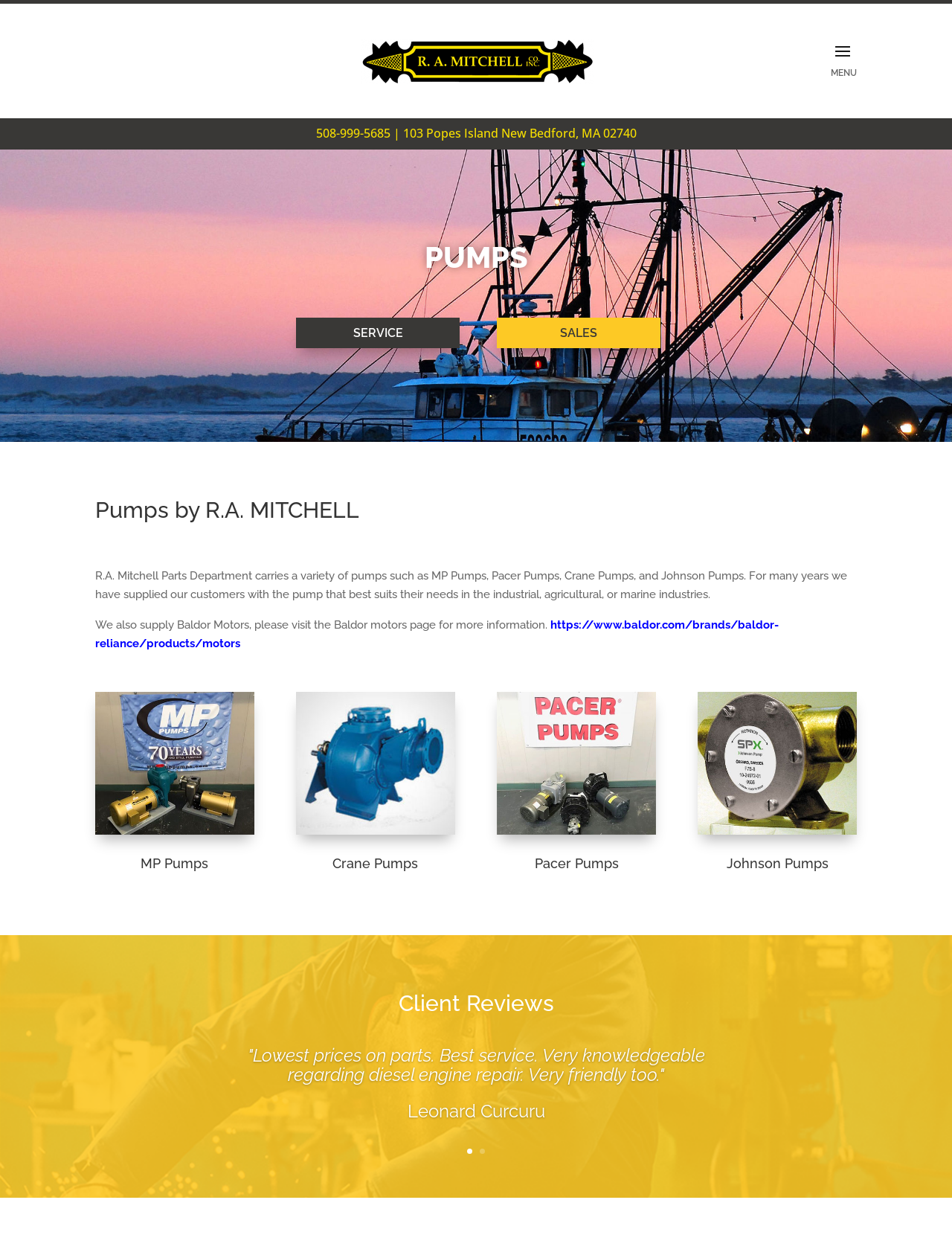Use a single word or phrase to respond to the question:
What is the phone number of R.A. Mitchell Co.?

508-999-5685